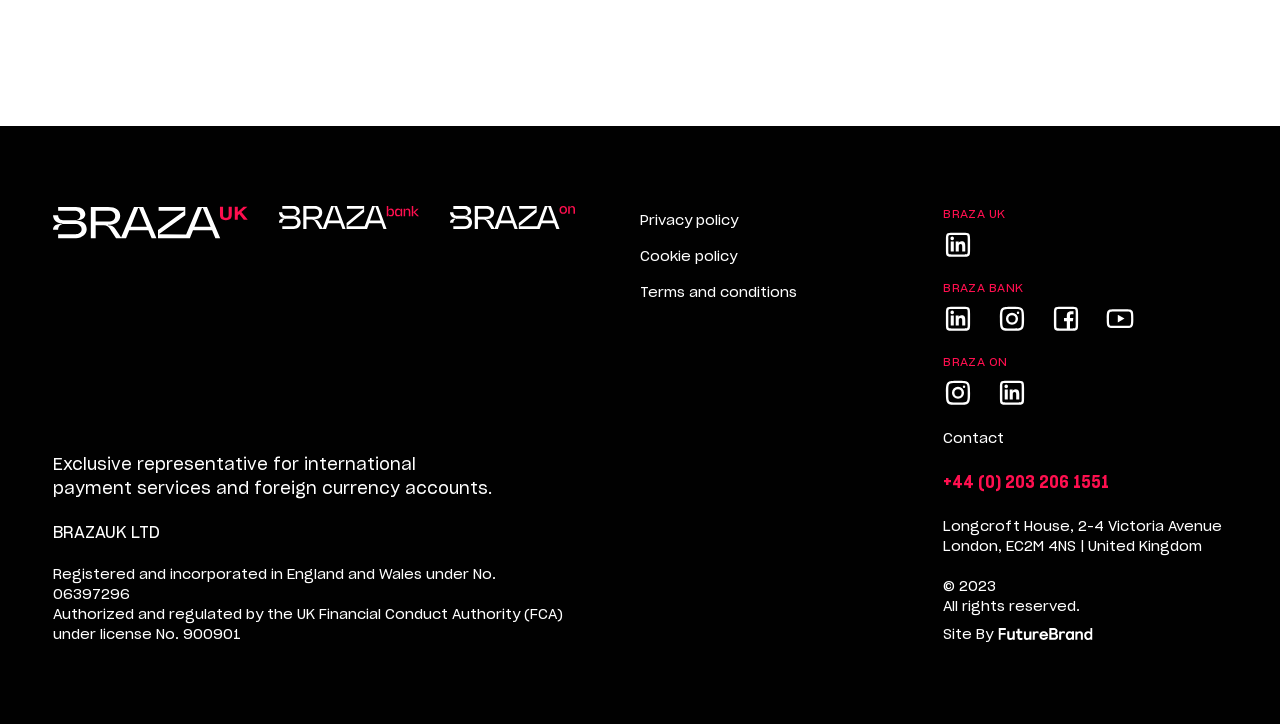Using the information shown in the image, answer the question with as much detail as possible: What is the license number?

The license number can be found in the middle section of the webpage, where it is written as 'Authorized and regulated by the UK Financial Conduct Authority (FCA) under license No. 900901' in a link element.